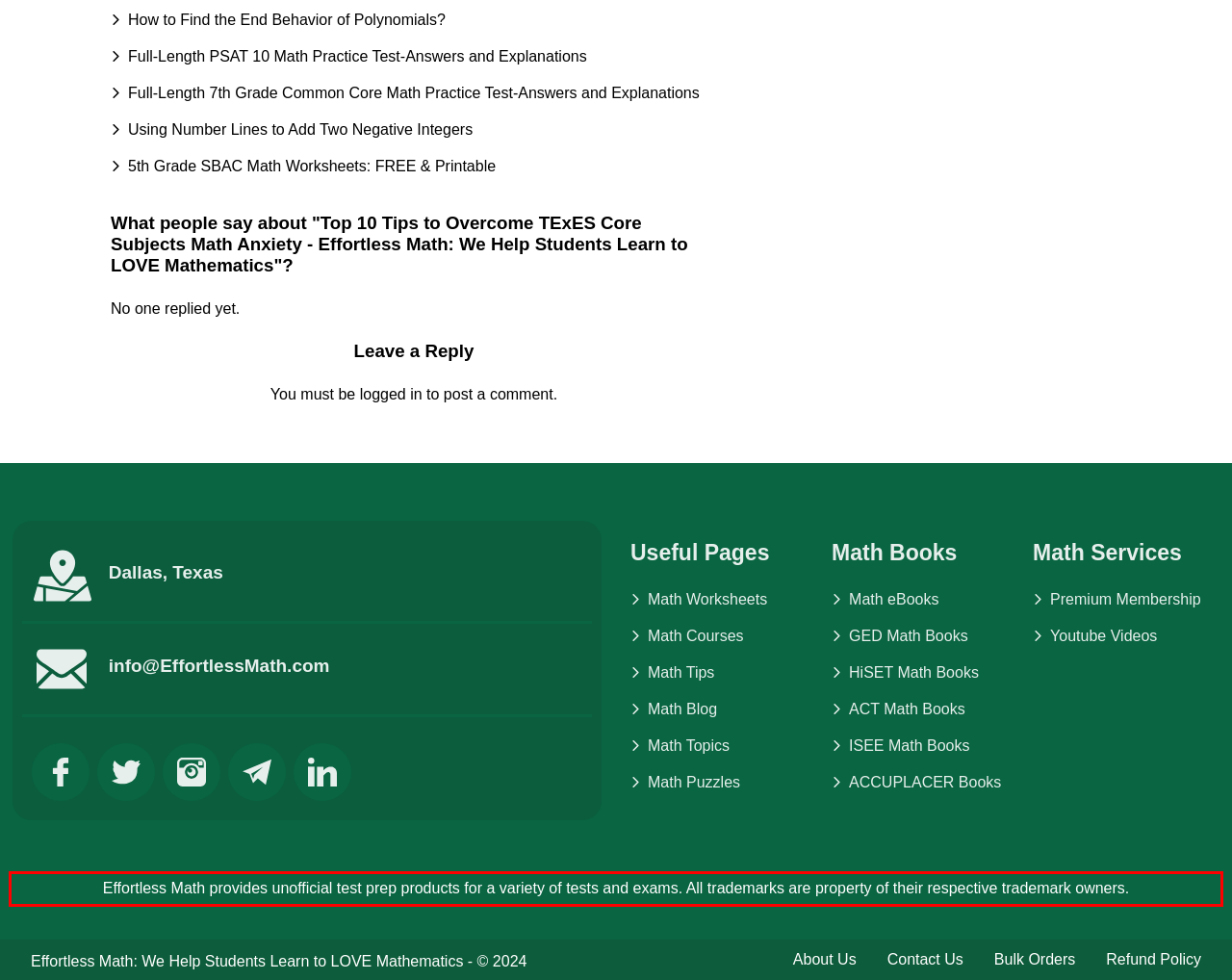Given a webpage screenshot with a red bounding box, perform OCR to read and deliver the text enclosed by the red bounding box.

Effortless Math provides unofficial test prep products for a variety of tests and exams. All trademarks are property of their respective trademark owners.